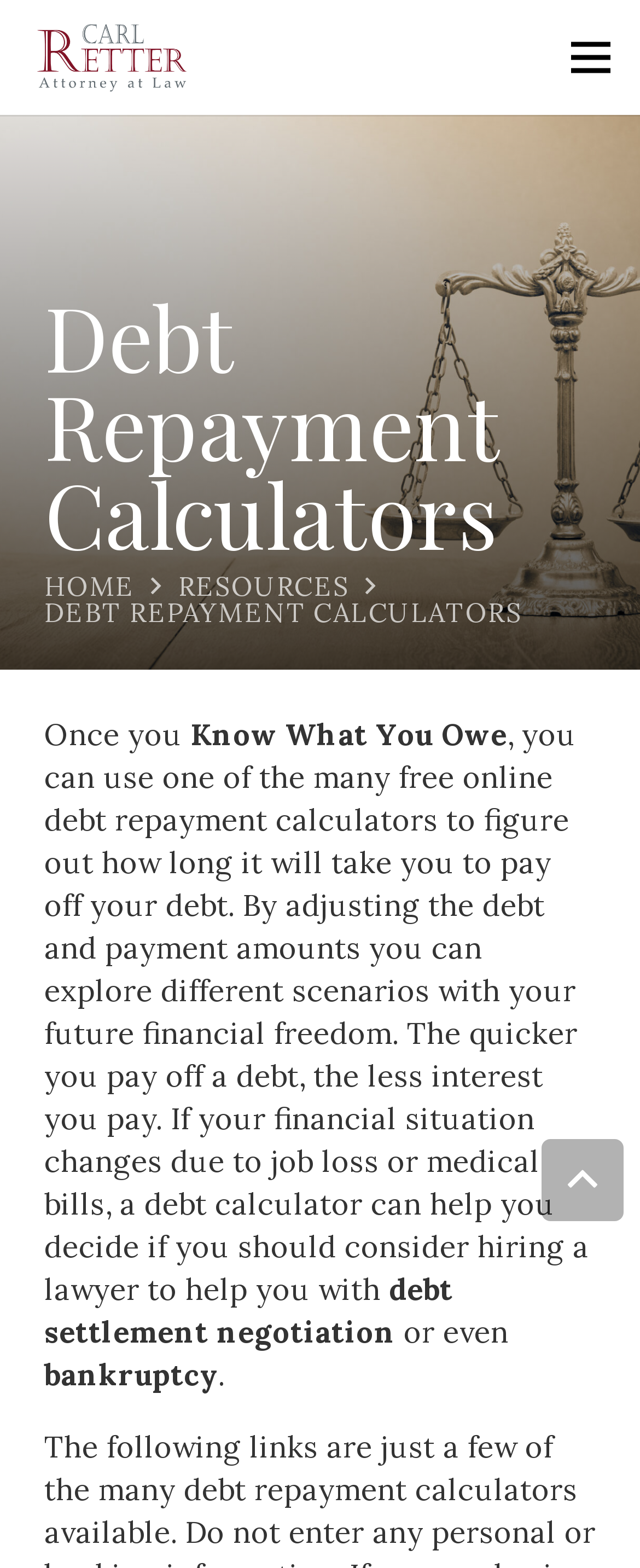Provide an in-depth caption for the webpage.

The webpage is about debt repayment calculators, with a focus on helping users understand how to pay off their debt. At the top left corner, there is a logo of "Retter BC" accompanied by a link. On the top right corner, there is a "Menu" link. 

Below the logo, there is a heading that reads "Debt Repayment Calculators". Underneath the heading, there are three links: "HOME", "RESOURCES", and "DEBT REPAYMENT CALCULATORS", which are aligned horizontally. 

The main content of the webpage starts with a paragraph of text that explains the importance of knowing how long it will take to pay off debt and how debt repayment calculators can help. The text is divided into four sections, with the first section starting with "Once you" and the last section ending with a period. 

The text discusses how debt repayment calculators can help users explore different scenarios and make informed decisions about their financial future. It also mentions the benefits of paying off debt quickly and the potential need to consider debt settlement negotiation or bankruptcy in certain situations.

At the bottom right corner of the webpage, there is a "Back to top" link.